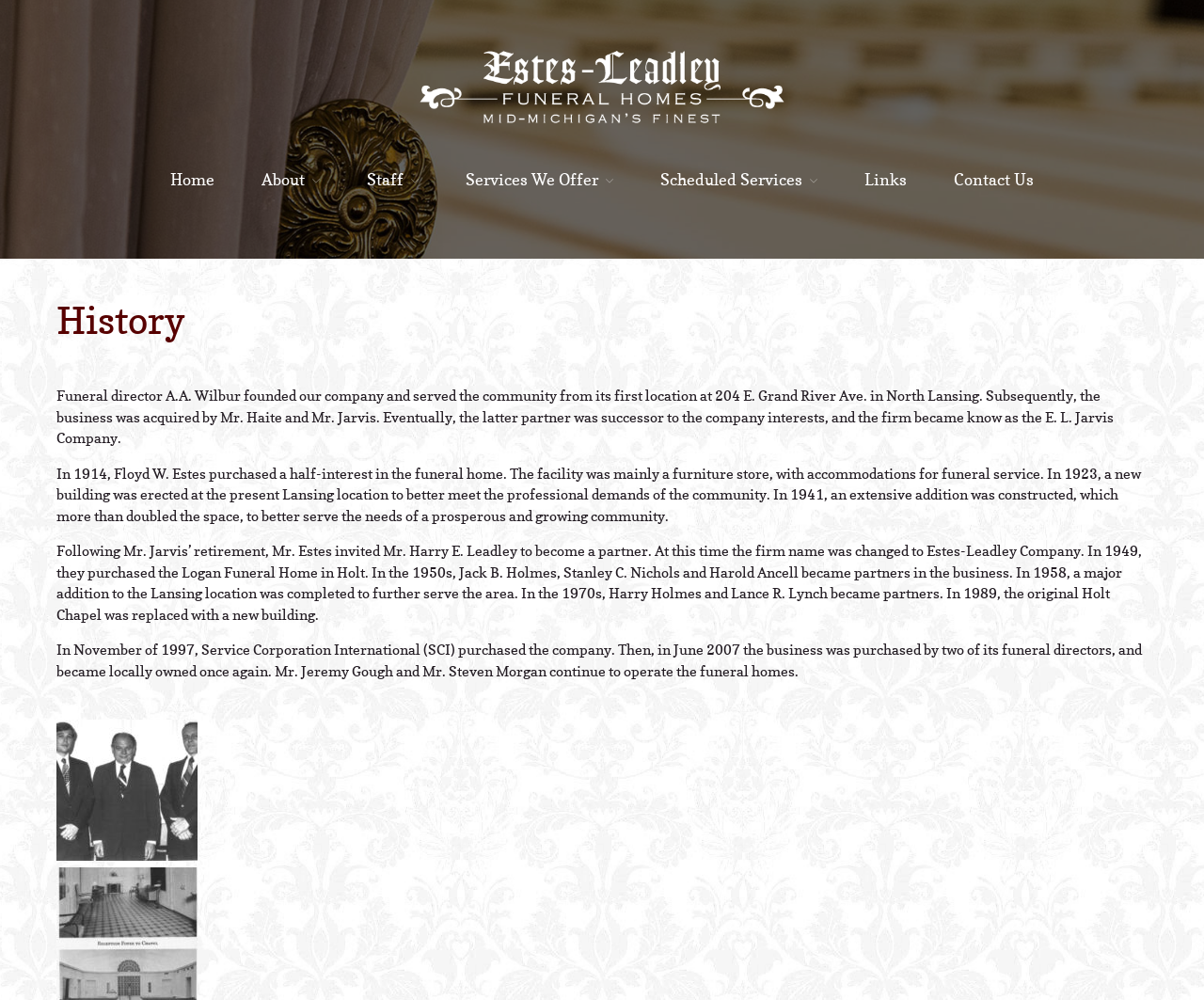Please provide the bounding box coordinates for the element that needs to be clicked to perform the following instruction: "View the image". The coordinates should be given as four float numbers between 0 and 1, i.e., [left, top, right, bottom].

[0.344, 0.024, 0.656, 0.149]